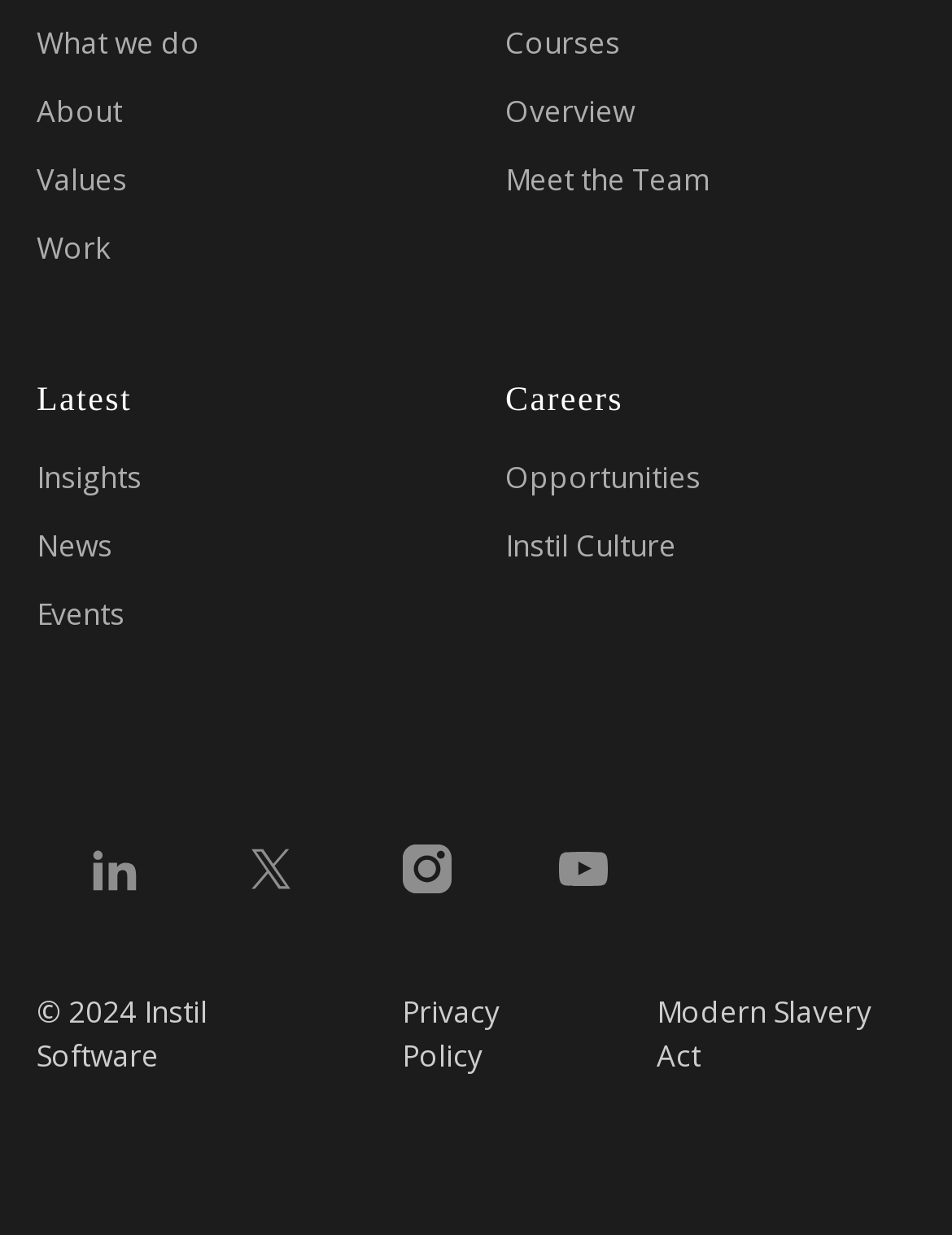Locate the bounding box coordinates of the area to click to fulfill this instruction: "Read Latest". The bounding box should be presented as four float numbers between 0 and 1, in the order [left, top, right, bottom].

[0.038, 0.307, 0.469, 0.343]